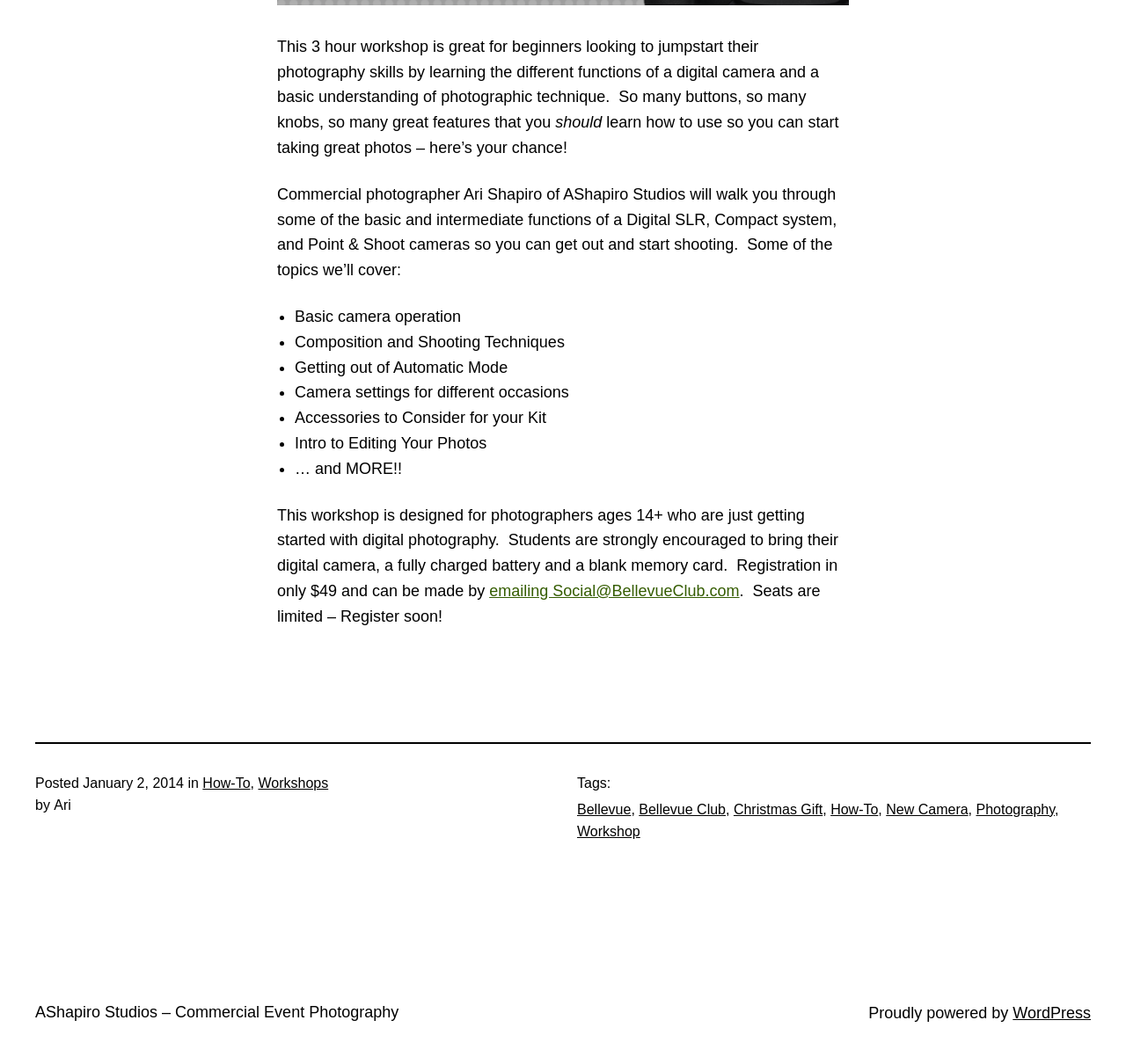Please identify the bounding box coordinates of the area I need to click to accomplish the following instruction: "view WordPress website".

[0.899, 0.943, 0.969, 0.96]